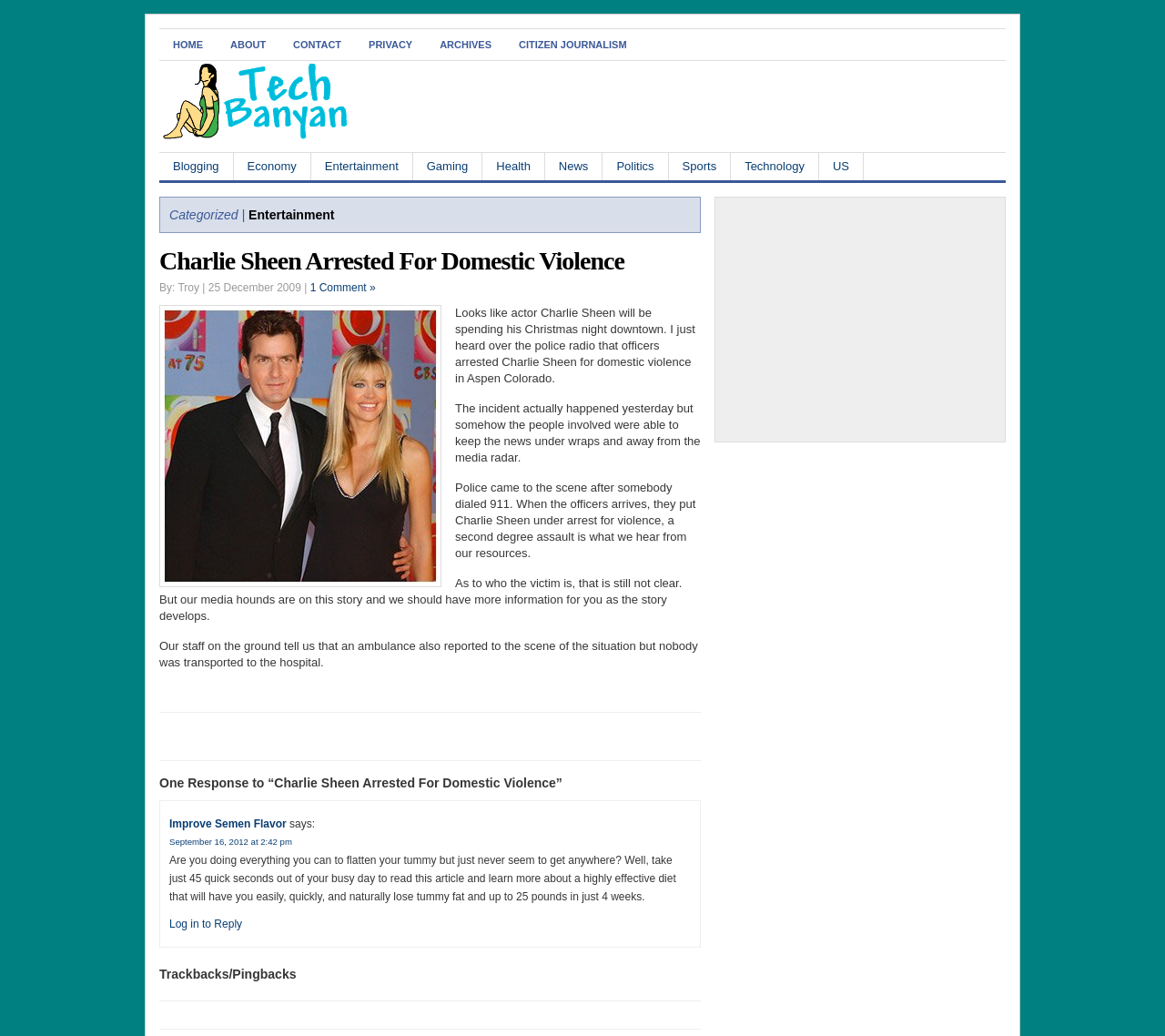Where did the incident happen?
Please provide a single word or phrase as the answer based on the screenshot.

Aspen Colorado